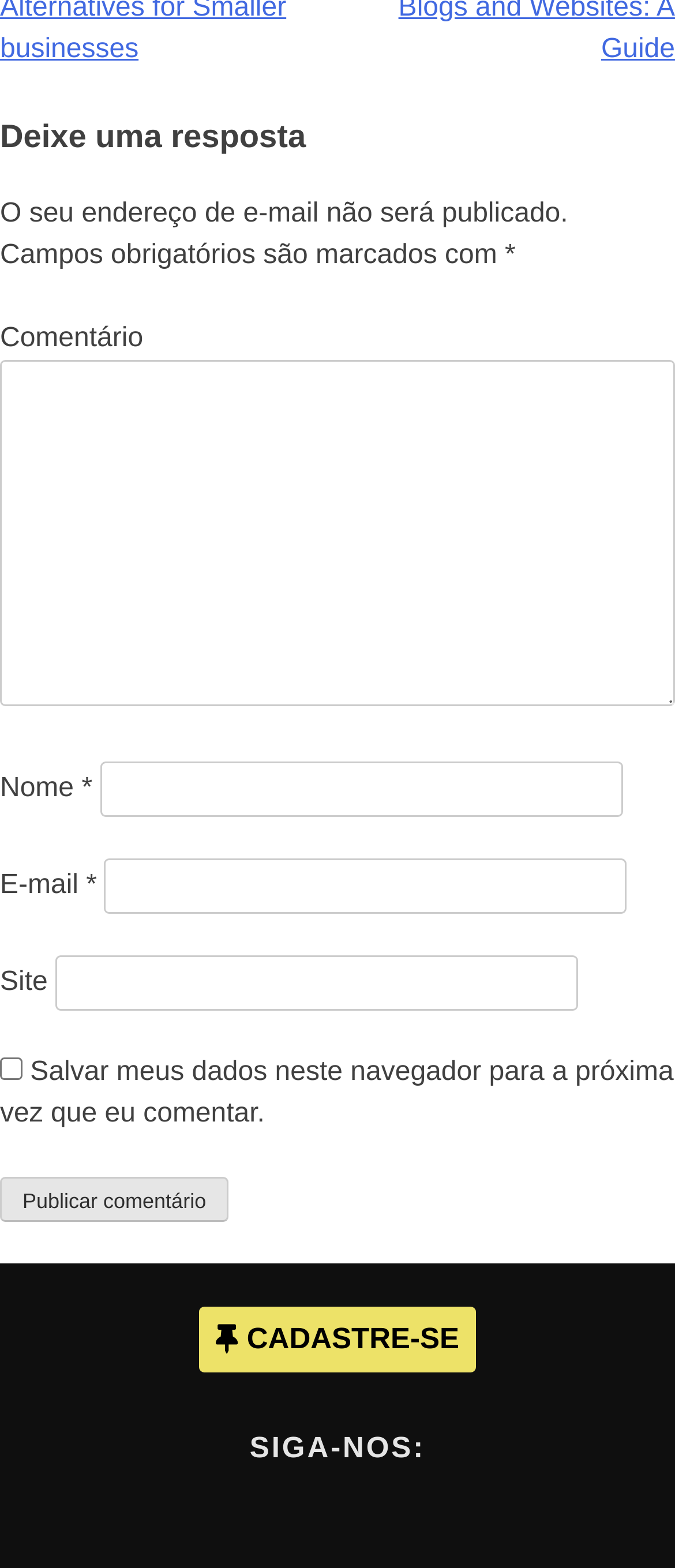Based on the image, provide a detailed and complete answer to the question: 
What is the button 'Publicar comentário' used for?

The button 'Publicar comentário' is located below the comment text box and other input fields, suggesting that it is used to publish or submit the comment after filling in the required information.